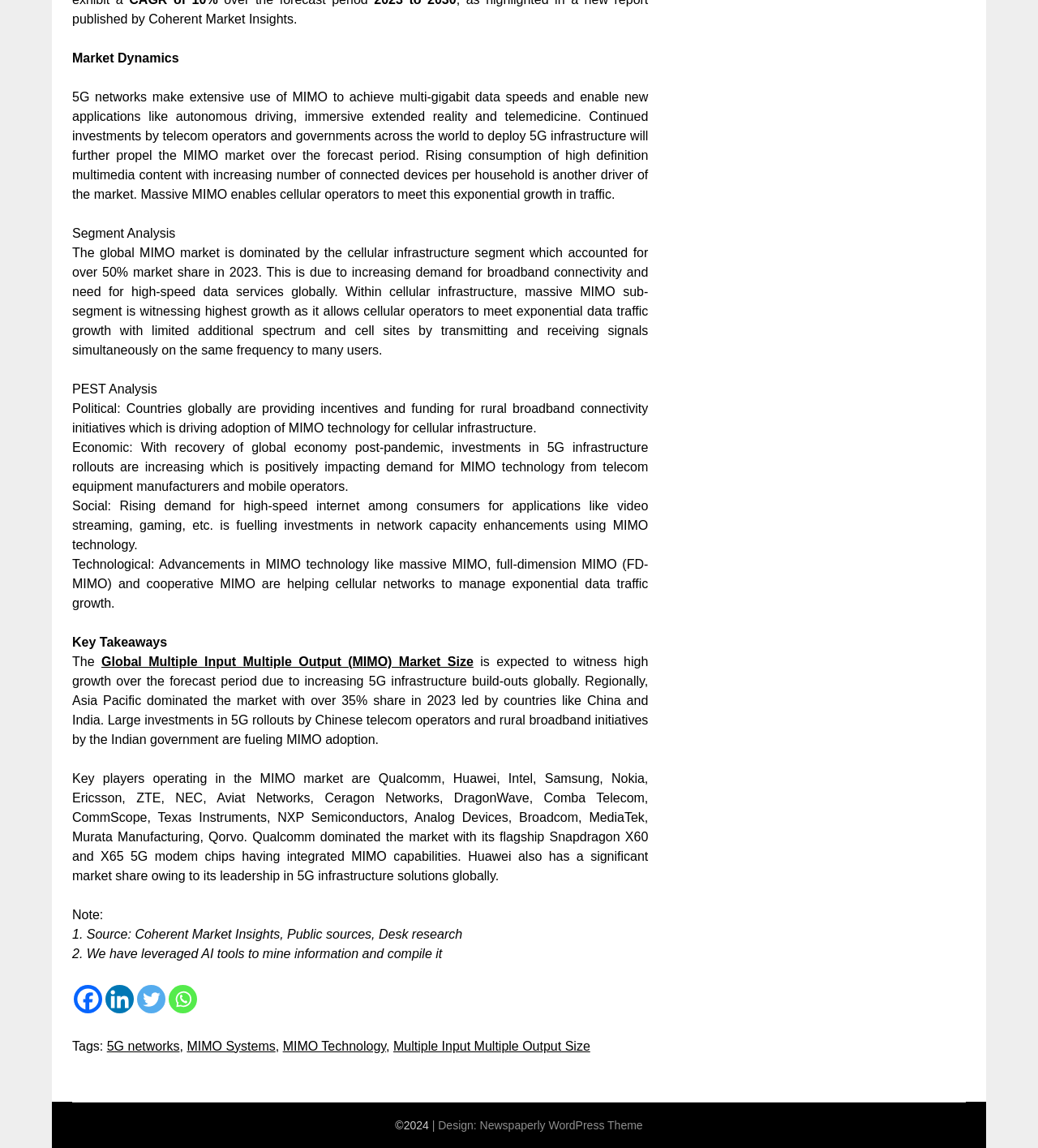Respond with a single word or phrase to the following question:
What is the main topic of this webpage?

MIMO market